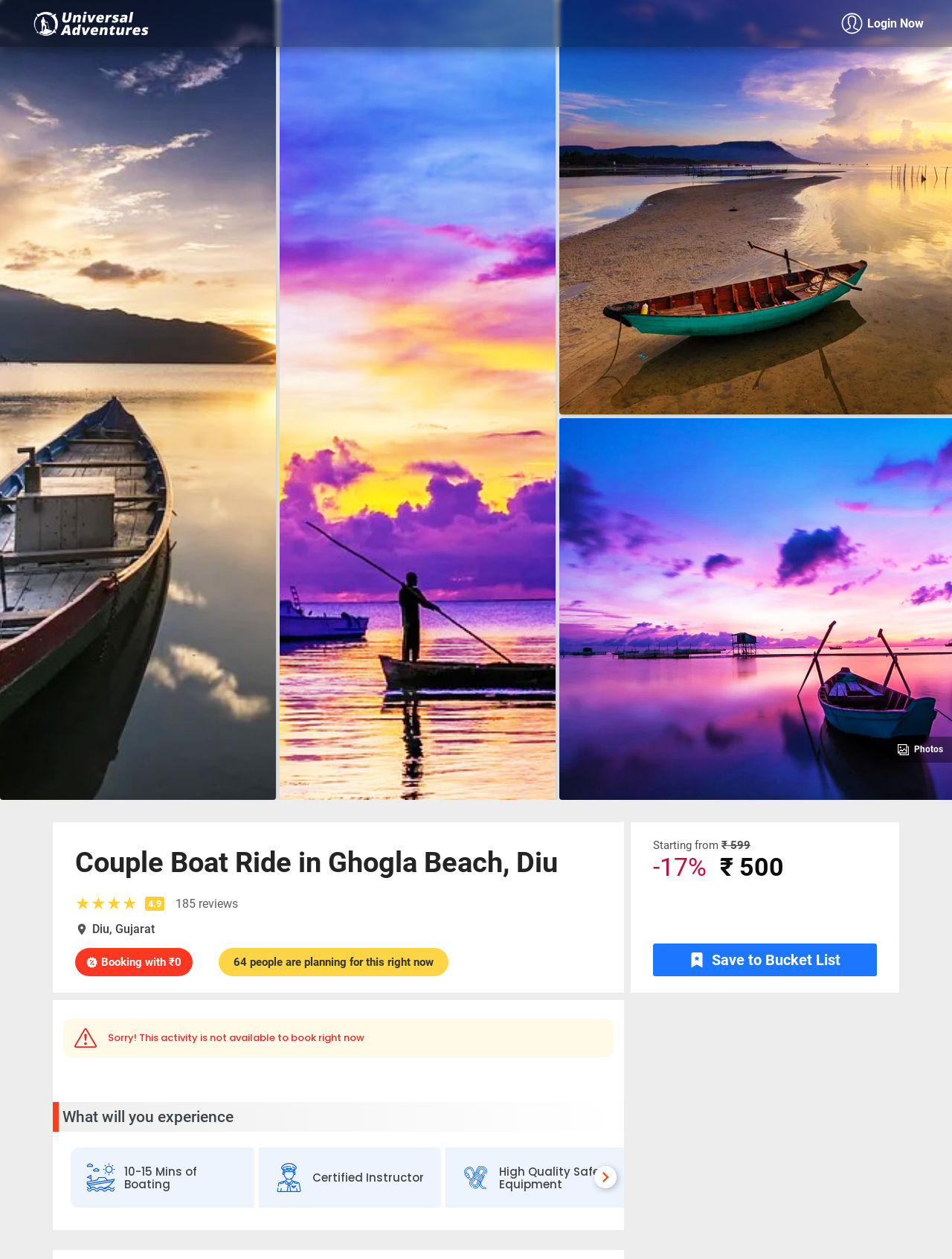Please identify and generate the text content of the webpage's main heading.

Couple Boat Ride in Ghogla Beach, Diu